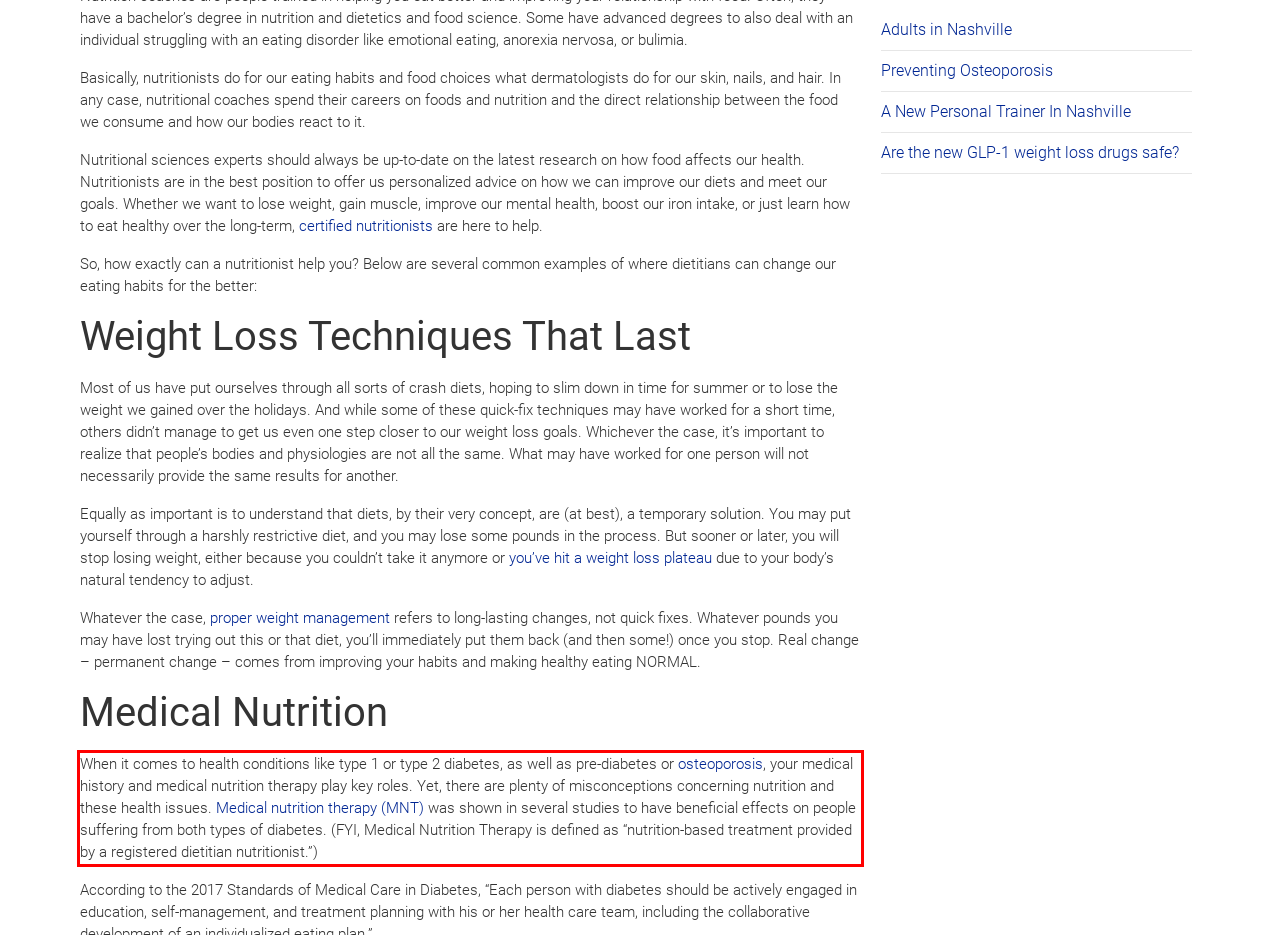You are given a screenshot of a webpage with a UI element highlighted by a red bounding box. Please perform OCR on the text content within this red bounding box.

When it comes to health conditions like type 1 or type 2 diabetes, as well as pre-diabetes or osteoporosis, your medical history and medical nutrition therapy play key roles. Yet, there are plenty of misconceptions concerning nutrition and these health issues. Medical nutrition therapy (MNT) was shown in several studies to have beneficial effects on people suffering from both types of diabetes. (FYI, Medical Nutrition Therapy is defined as “nutrition-based treatment provided by a registered dietitian nutritionist.”)